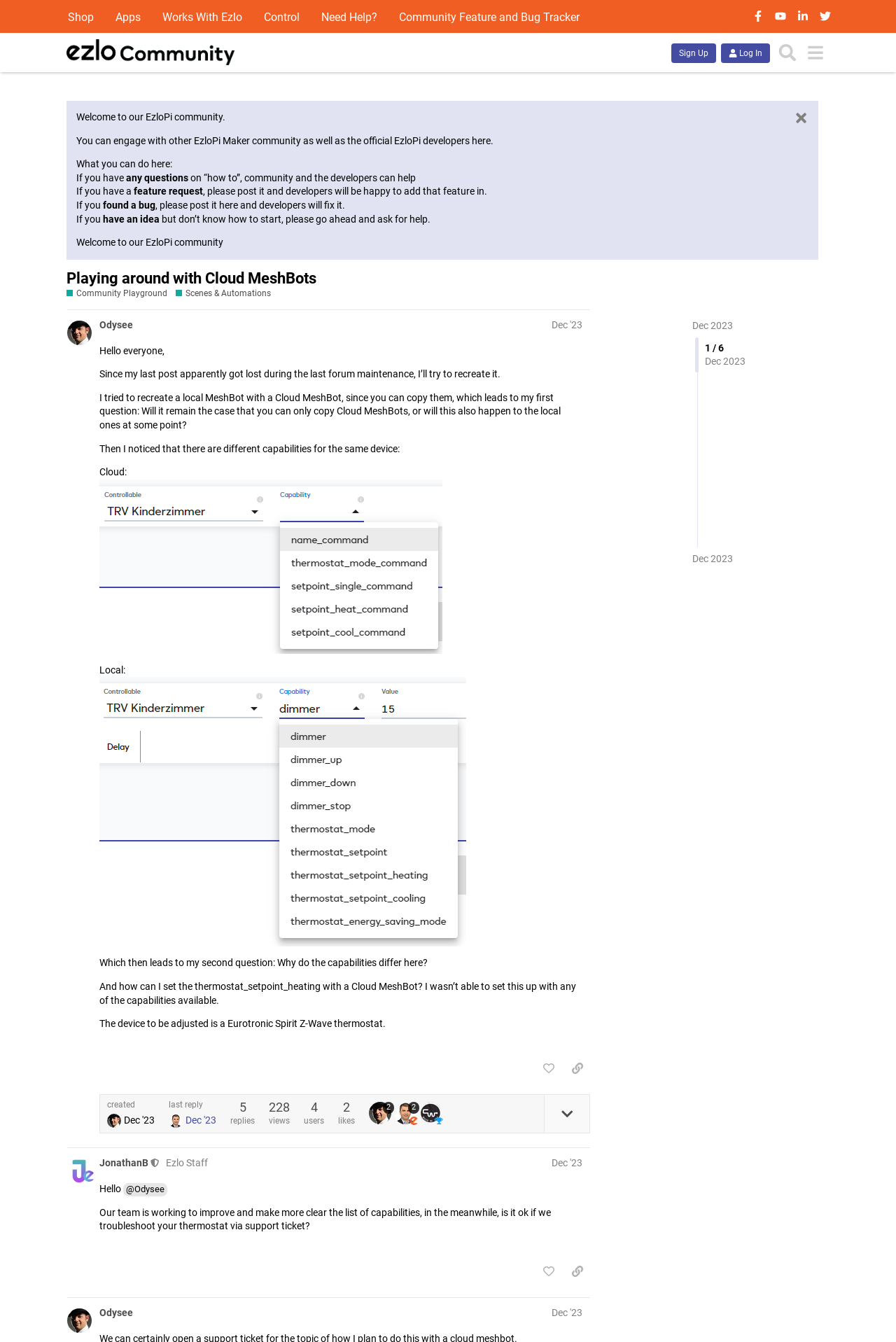Please identify the bounding box coordinates of the element I should click to complete this instruction: 'Search for something'. The coordinates should be given as four float numbers between 0 and 1, like this: [left, top, right, bottom].

[0.863, 0.029, 0.895, 0.049]